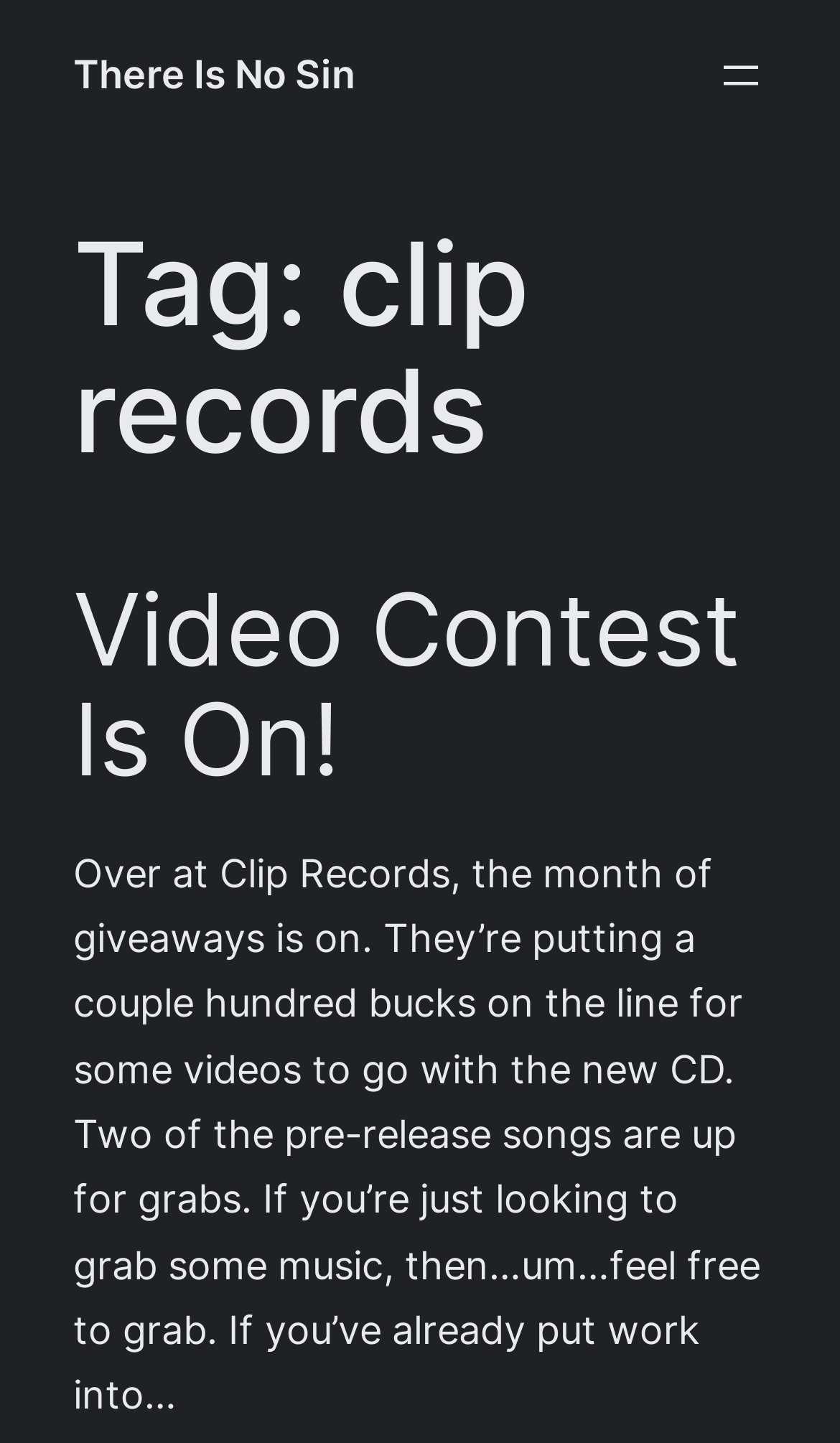Extract the main headline from the webpage and generate its text.

There Is No Sin